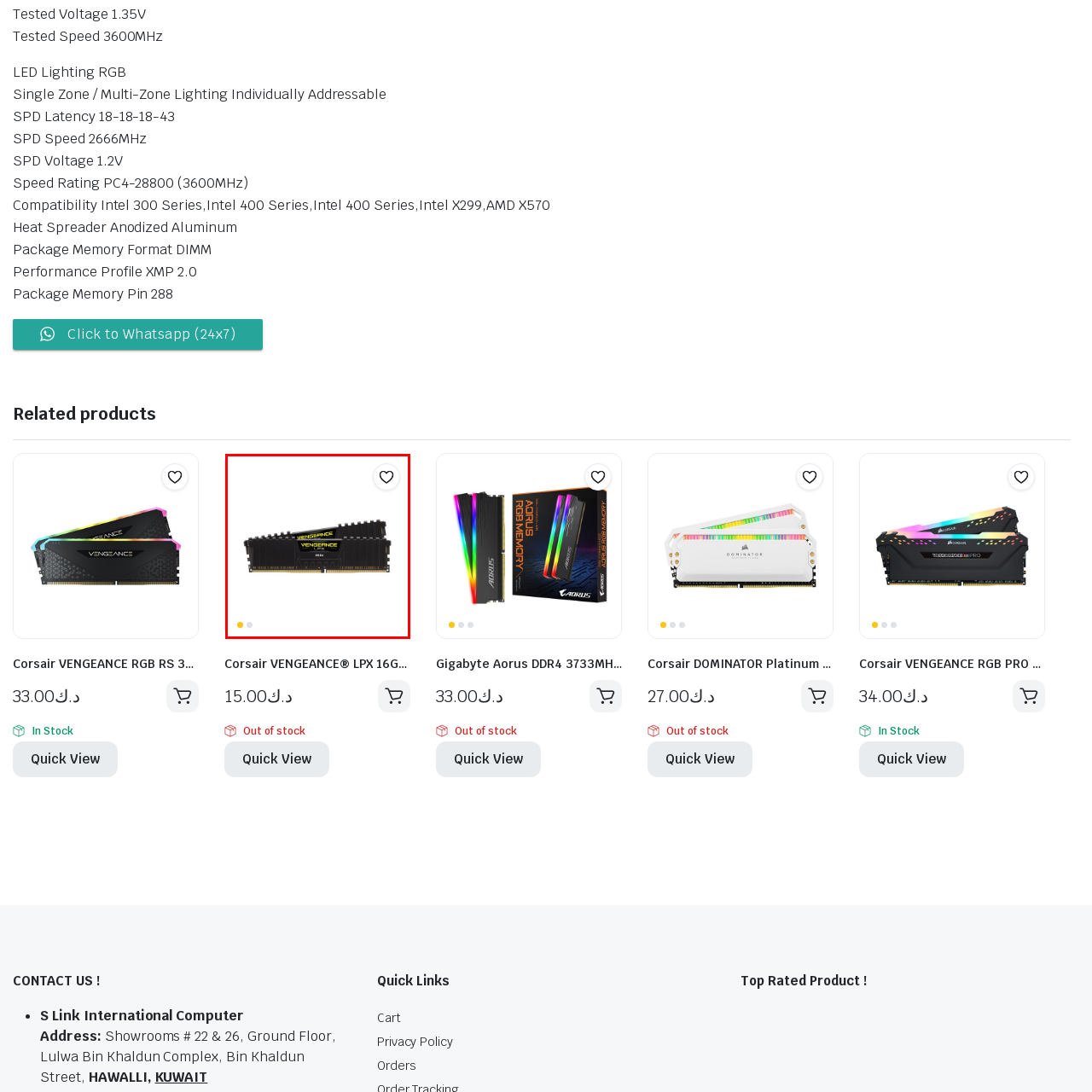Look at the area highlighted in the red box, What type of users is this memory kit suitable for? Please provide an answer in a single word or phrase.

Gaming and content creation users